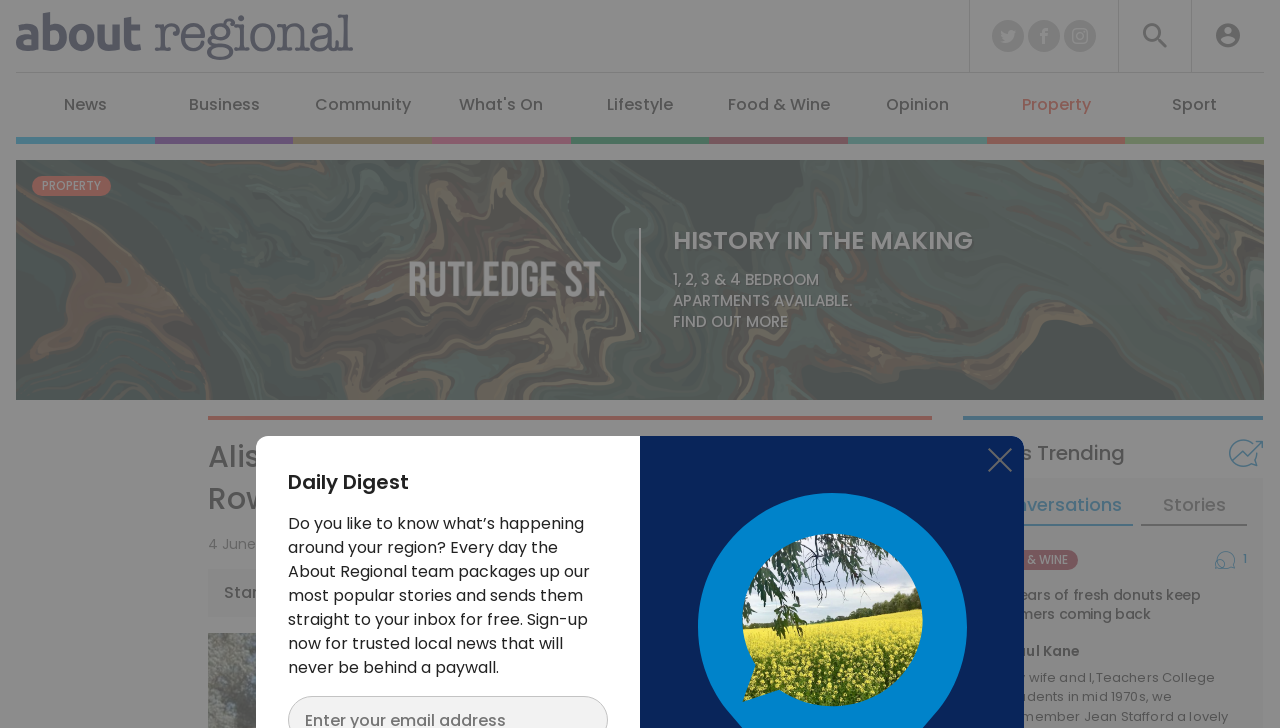Please identify the bounding box coordinates for the region that you need to click to follow this instruction: "Read news".

[0.012, 0.1, 0.121, 0.198]